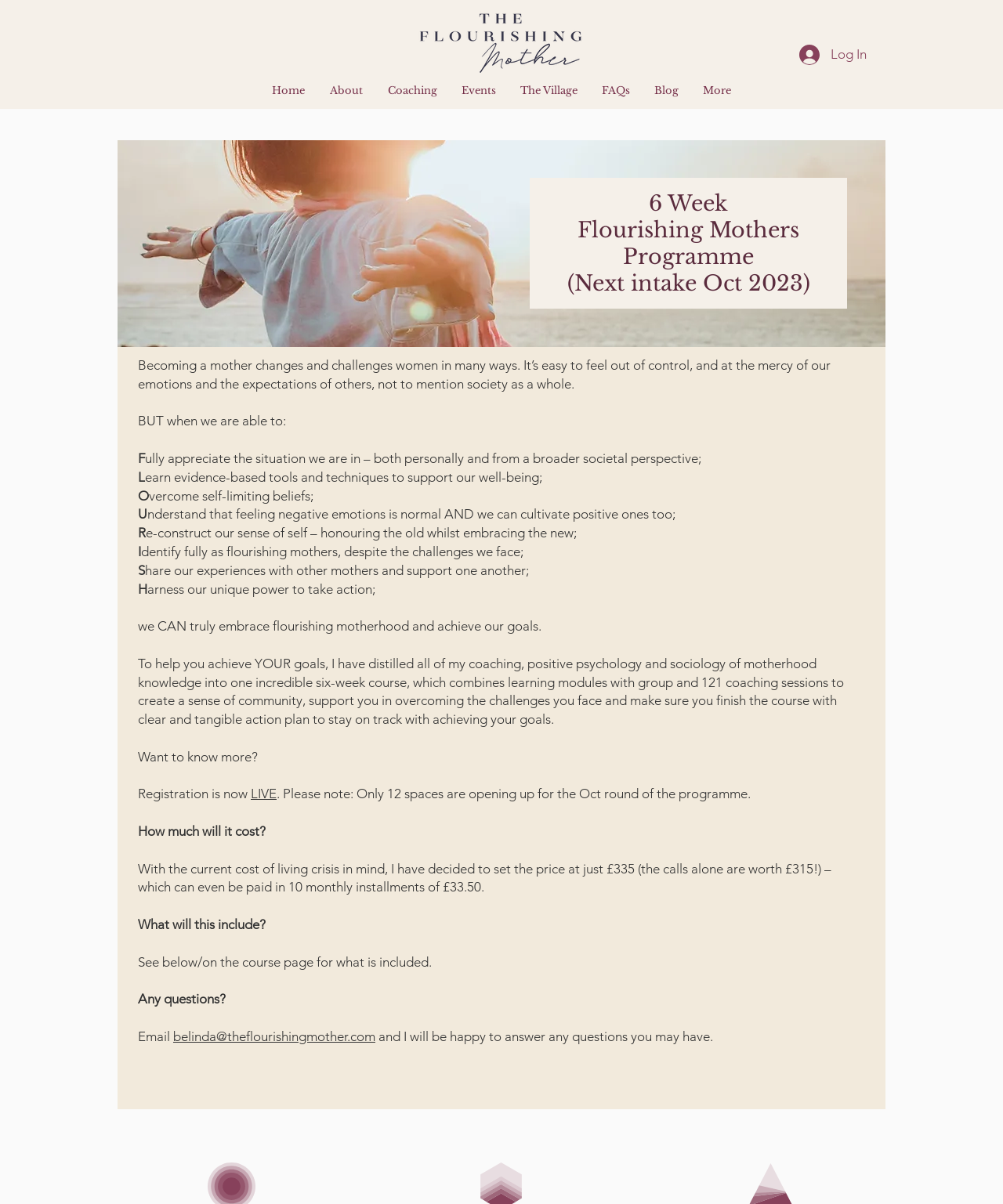Locate the bounding box coordinates of the clickable region to complete the following instruction: "Click the Log In button."

[0.786, 0.033, 0.875, 0.058]